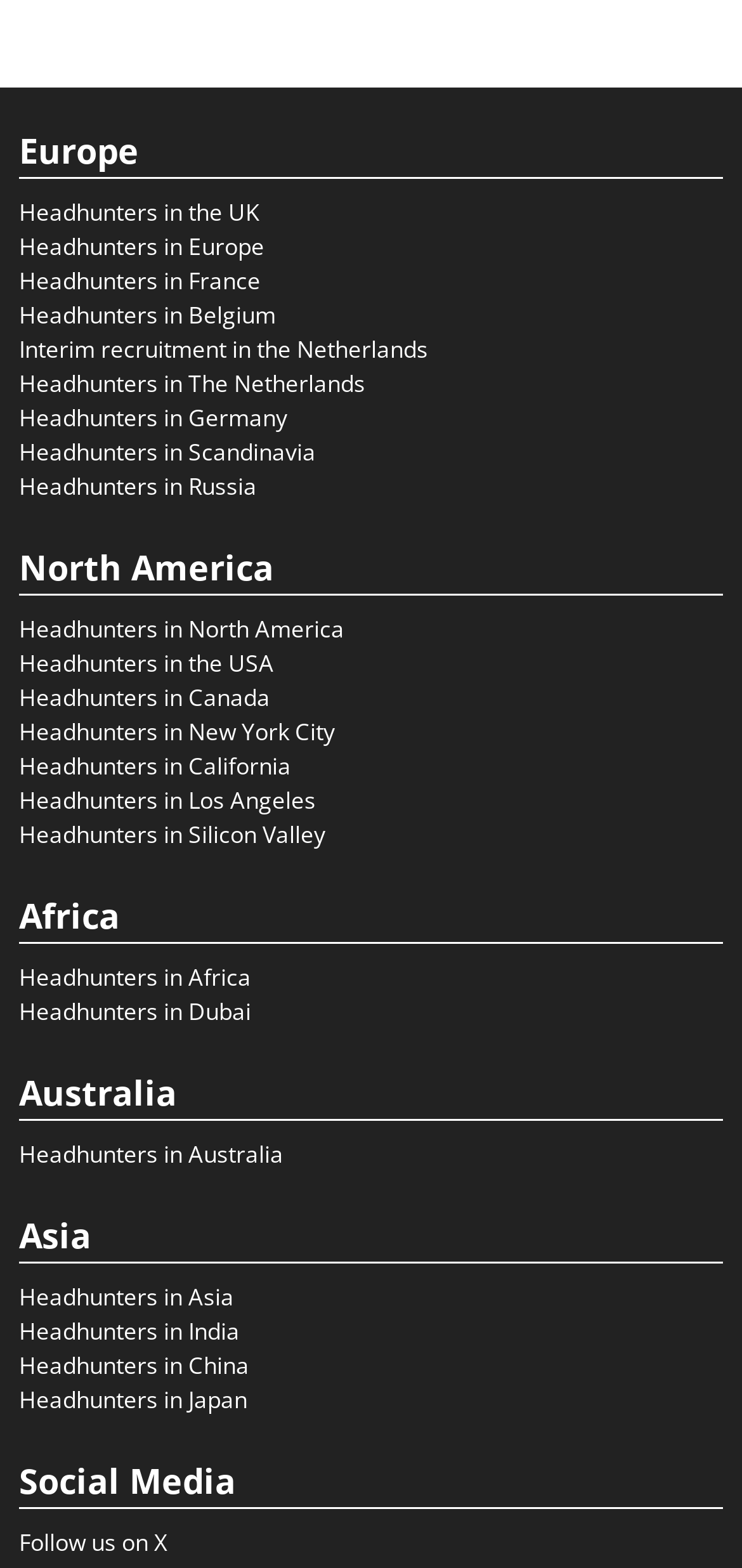Find and indicate the bounding box coordinates of the region you should select to follow the given instruction: "Explore Headhunters in Germany".

[0.026, 0.255, 0.387, 0.276]